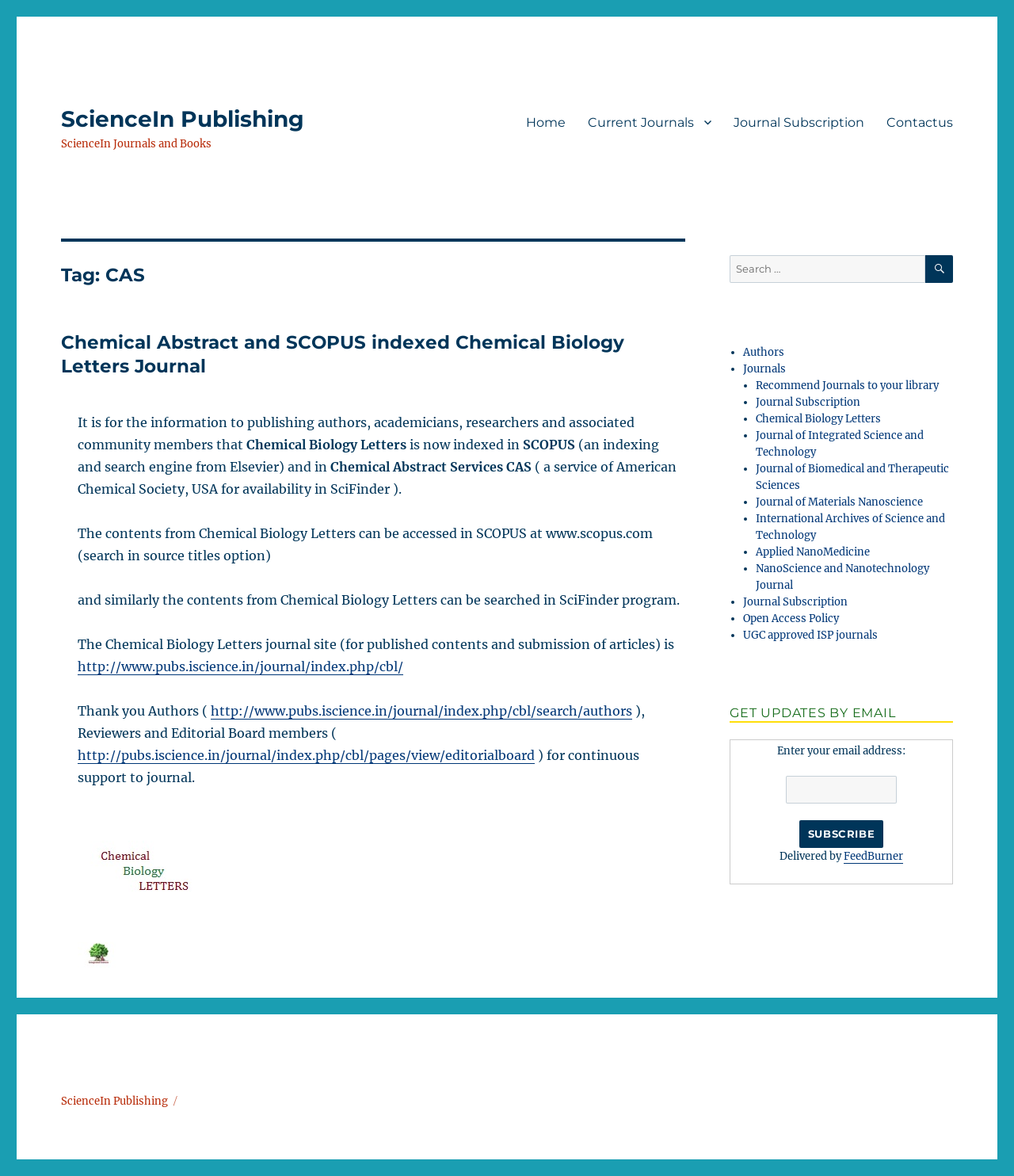Please find the bounding box for the following UI element description. Provide the coordinates in (top-left x, top-left y, bottom-right x, bottom-right y) format, with values between 0 and 1: Term 2, Week 4 Update

None